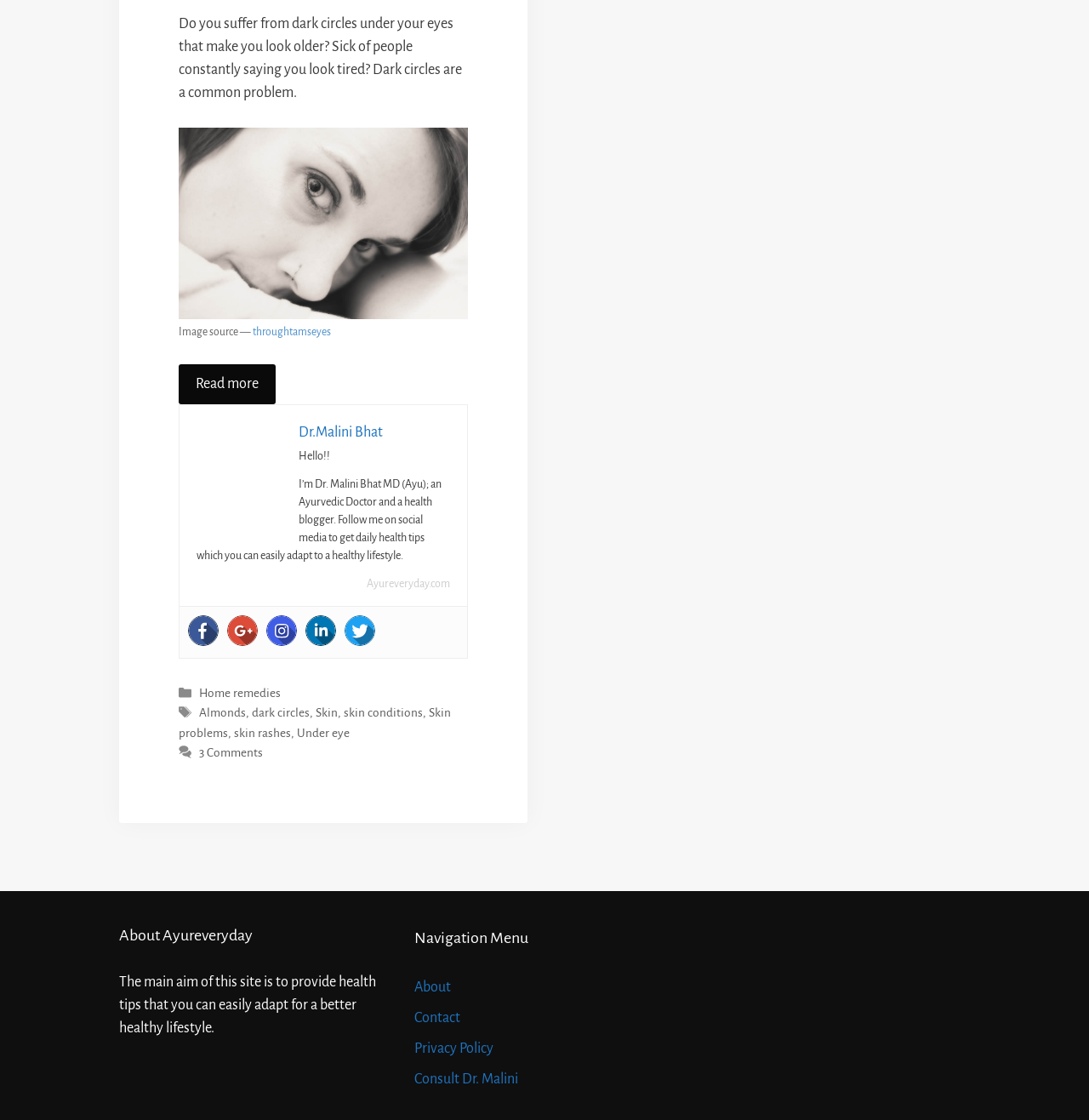Can you find the bounding box coordinates for the element that needs to be clicked to execute this instruction: "Visit Ayureveryday.com"? The coordinates should be given as four float numbers between 0 and 1, i.e., [left, top, right, bottom].

[0.337, 0.516, 0.413, 0.526]